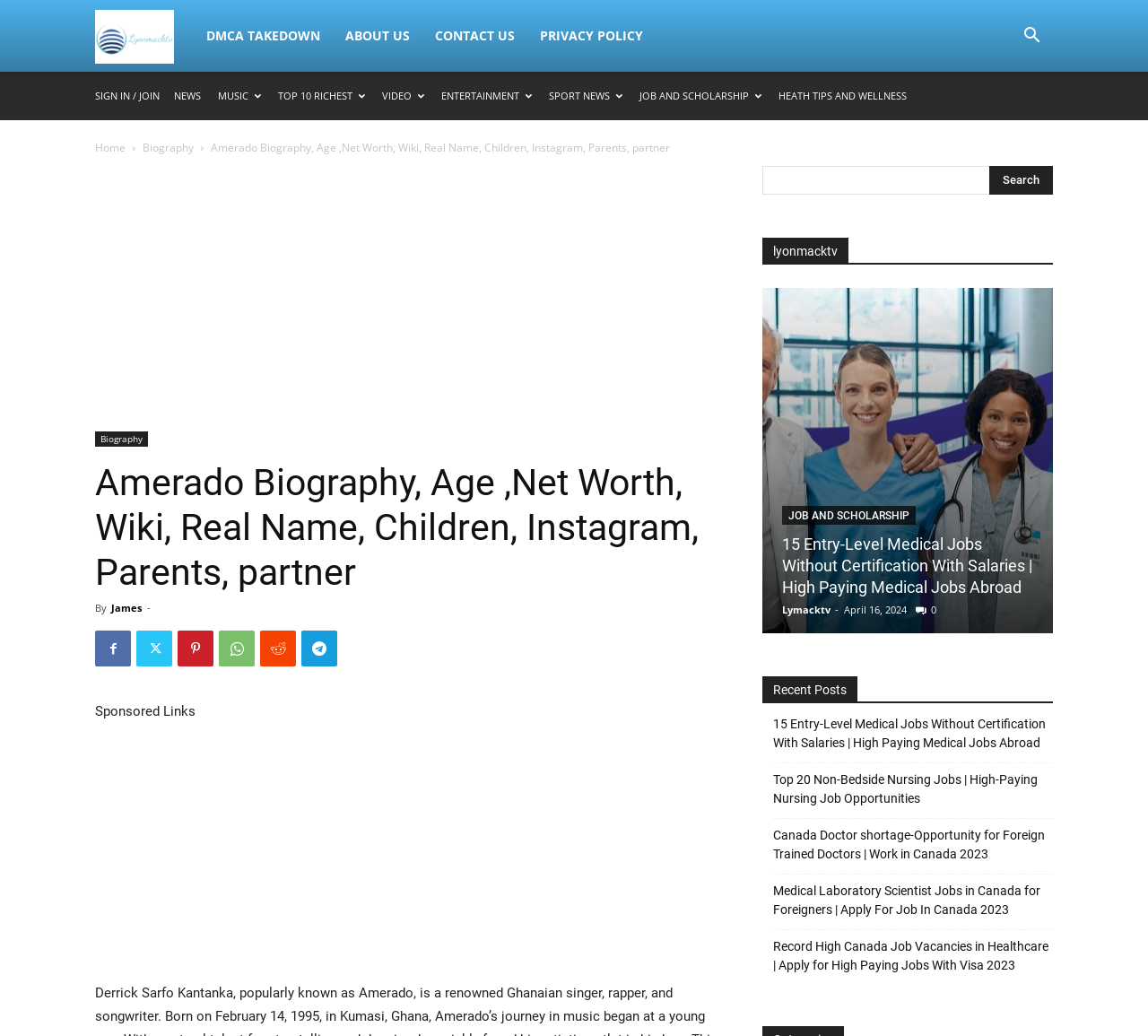What is the function of the buttons with social media icons?
Examine the screenshot and reply with a single word or phrase.

To share content on social media